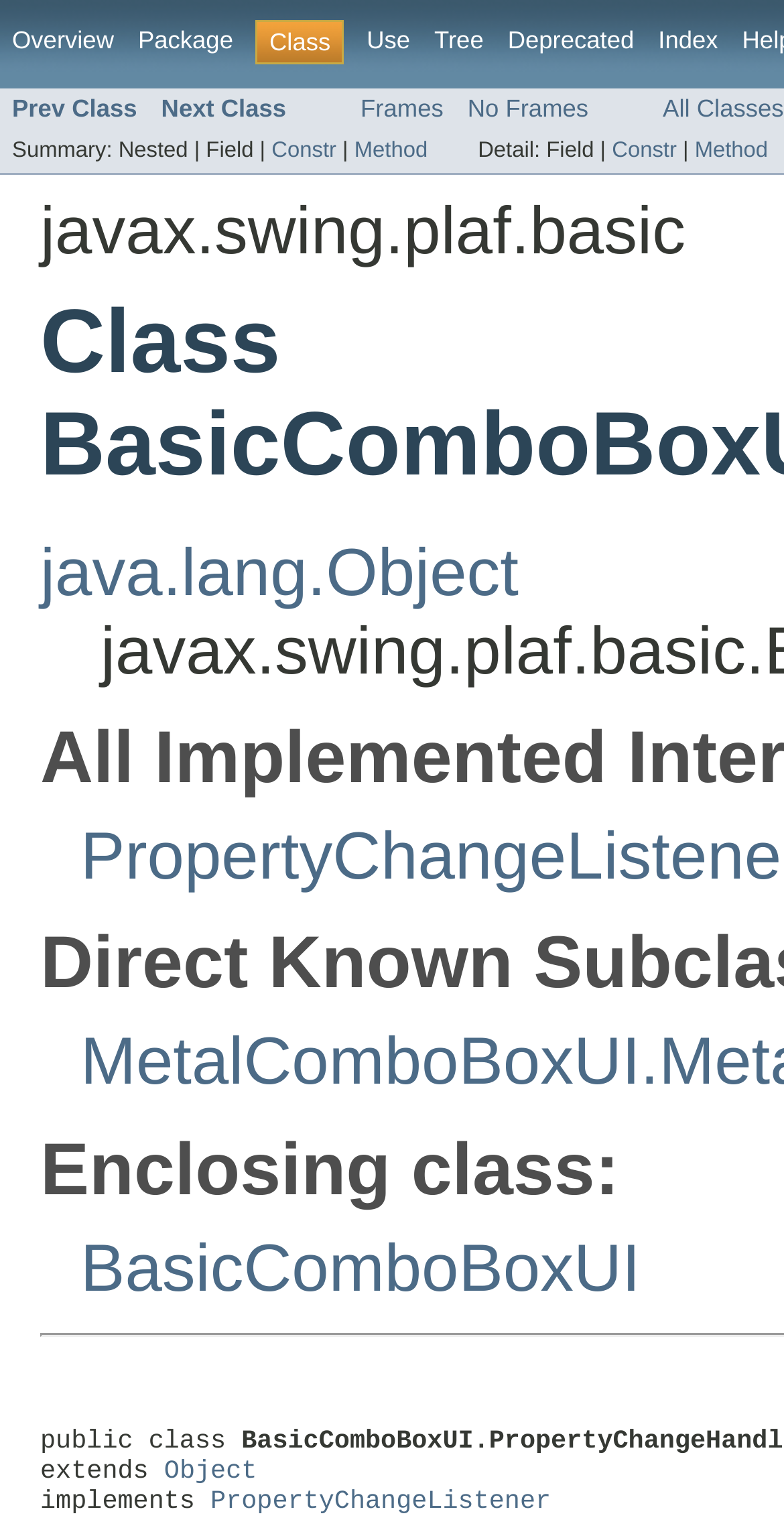Provide the bounding box coordinates of the HTML element described by the text: "Method". The coordinates should be in the format [left, top, right, bottom] with values between 0 and 1.

[0.886, 0.091, 0.98, 0.106]